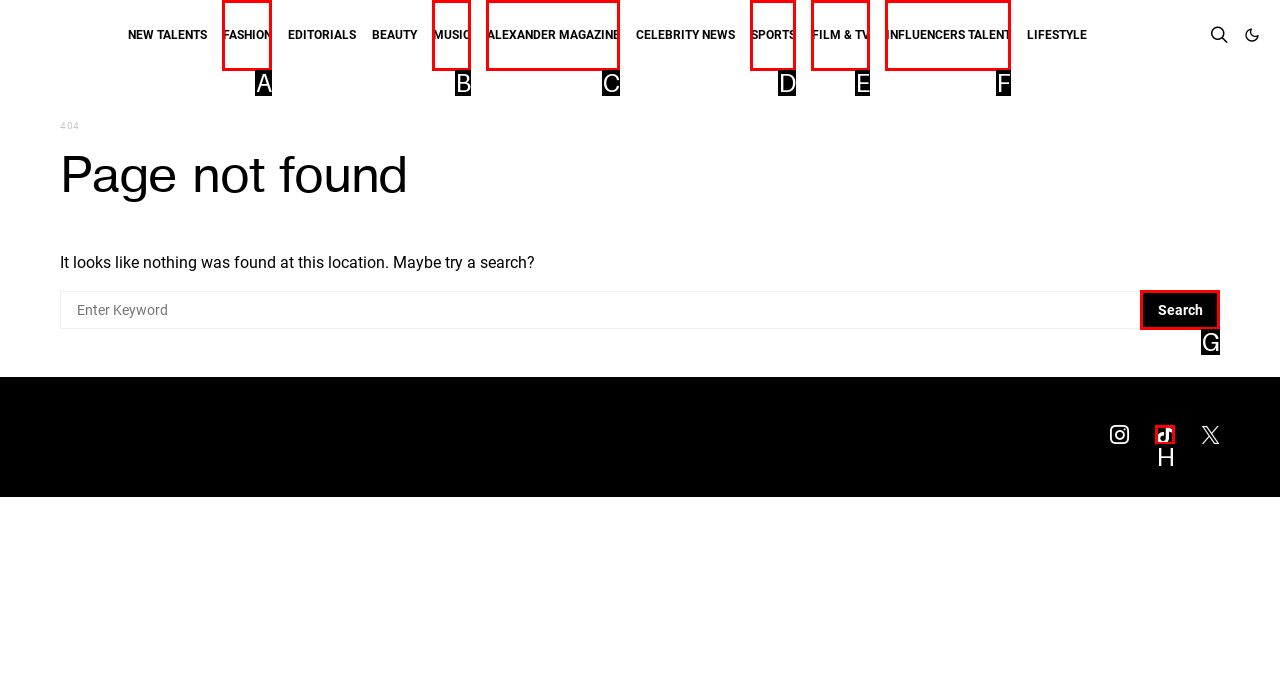Which letter corresponds to the correct option to complete the task: Click on Search button?
Answer with the letter of the chosen UI element.

G